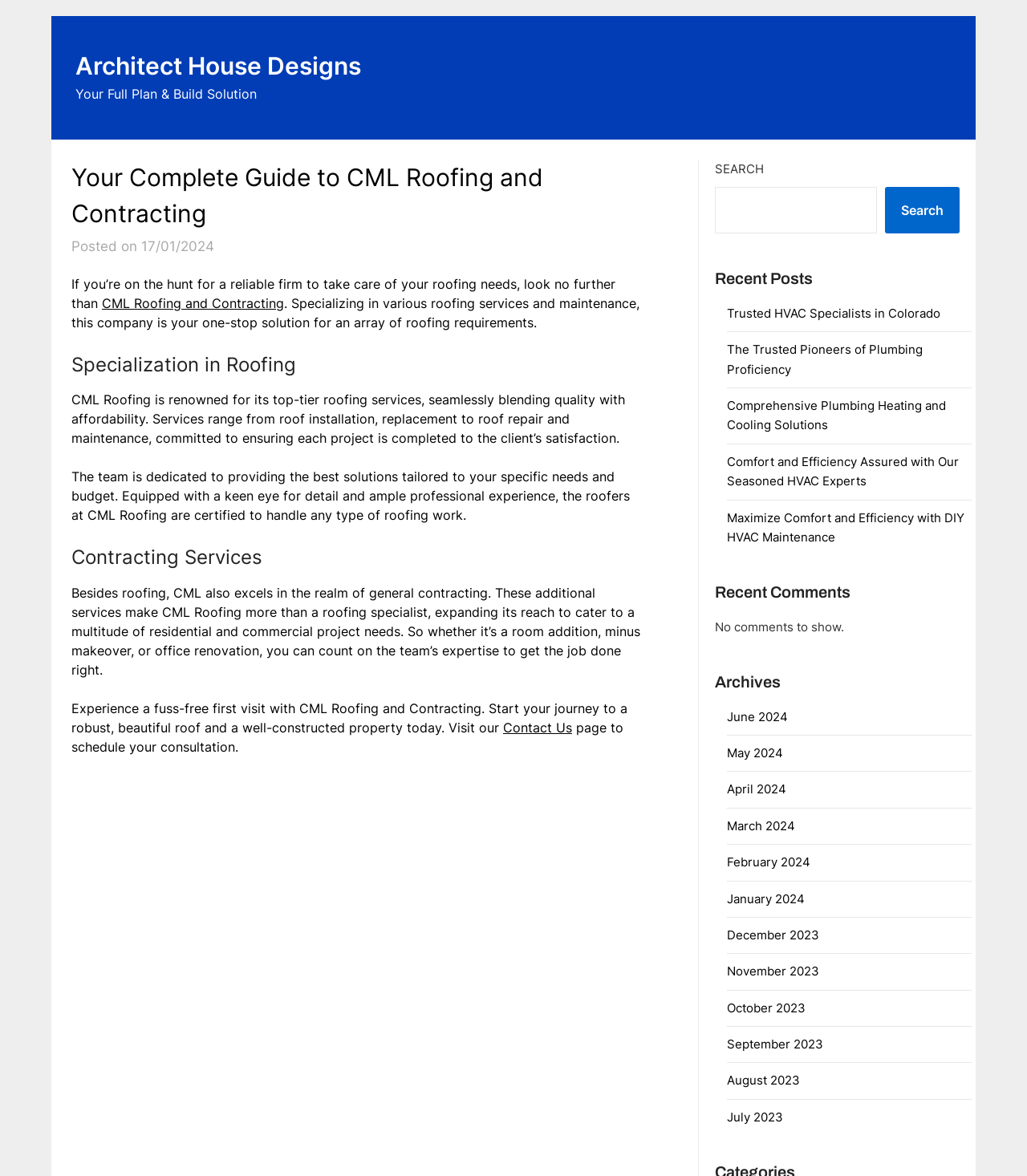What services does CML Roofing provide?
Please look at the screenshot and answer using one word or phrase.

Roof installation, replacement, repair, and maintenance